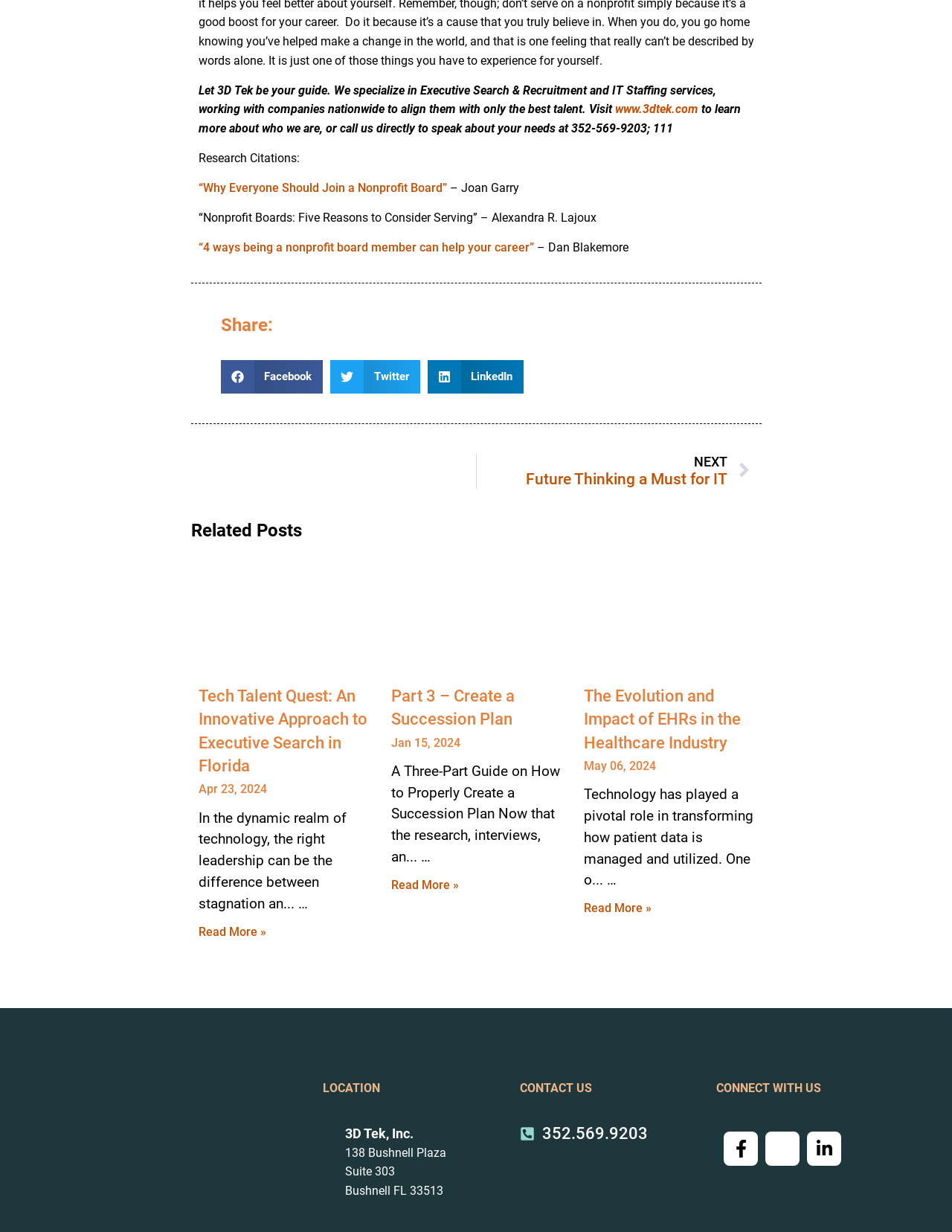Please give a short response to the question using one word or a phrase:
What is the company's phone number?

352-569-9203